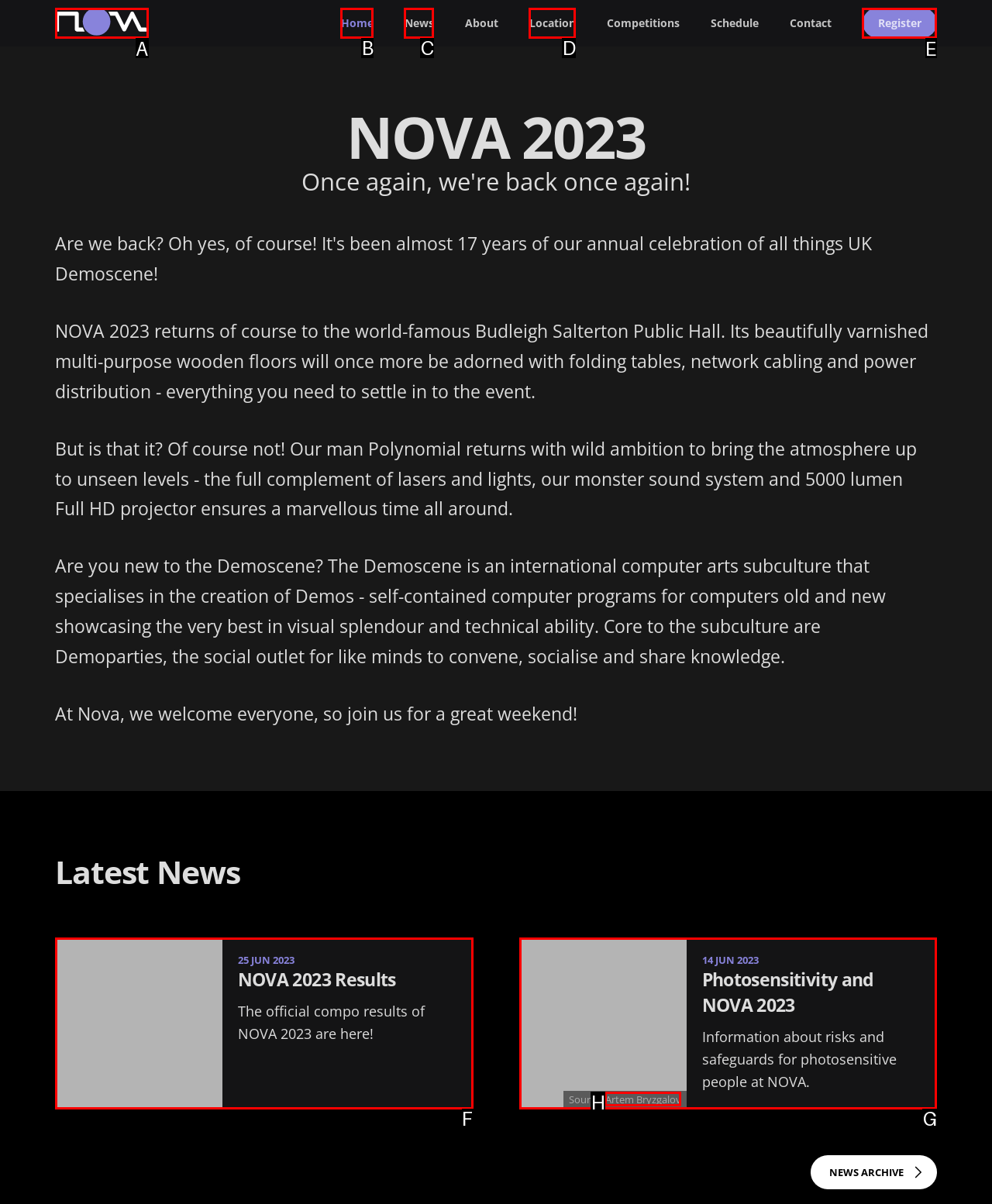Choose the UI element you need to click to carry out the task: Click the Register link.
Respond with the corresponding option's letter.

E